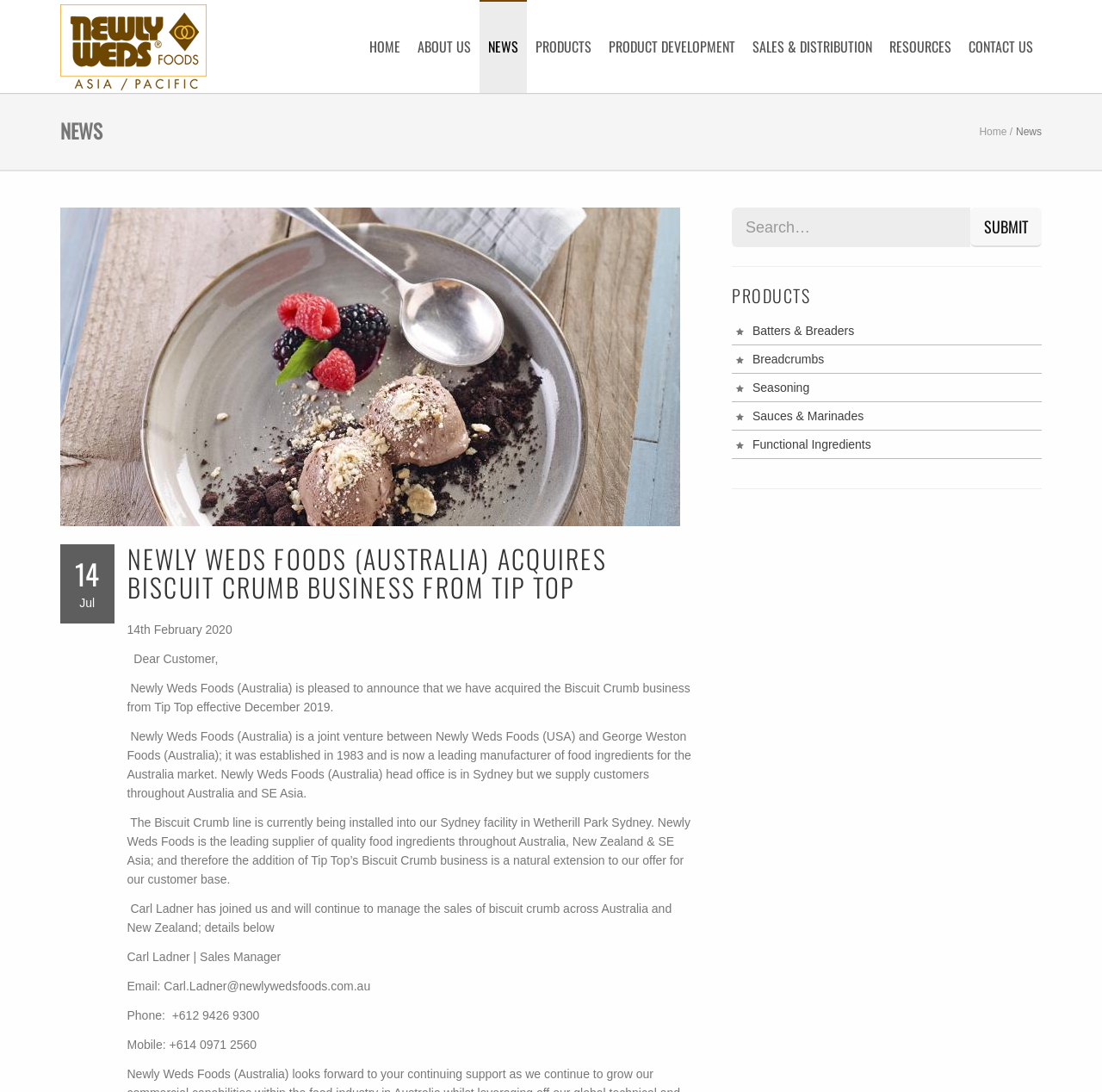Specify the bounding box coordinates of the area to click in order to follow the given instruction: "Click the HOME link."

[0.327, 0.0, 0.371, 0.085]